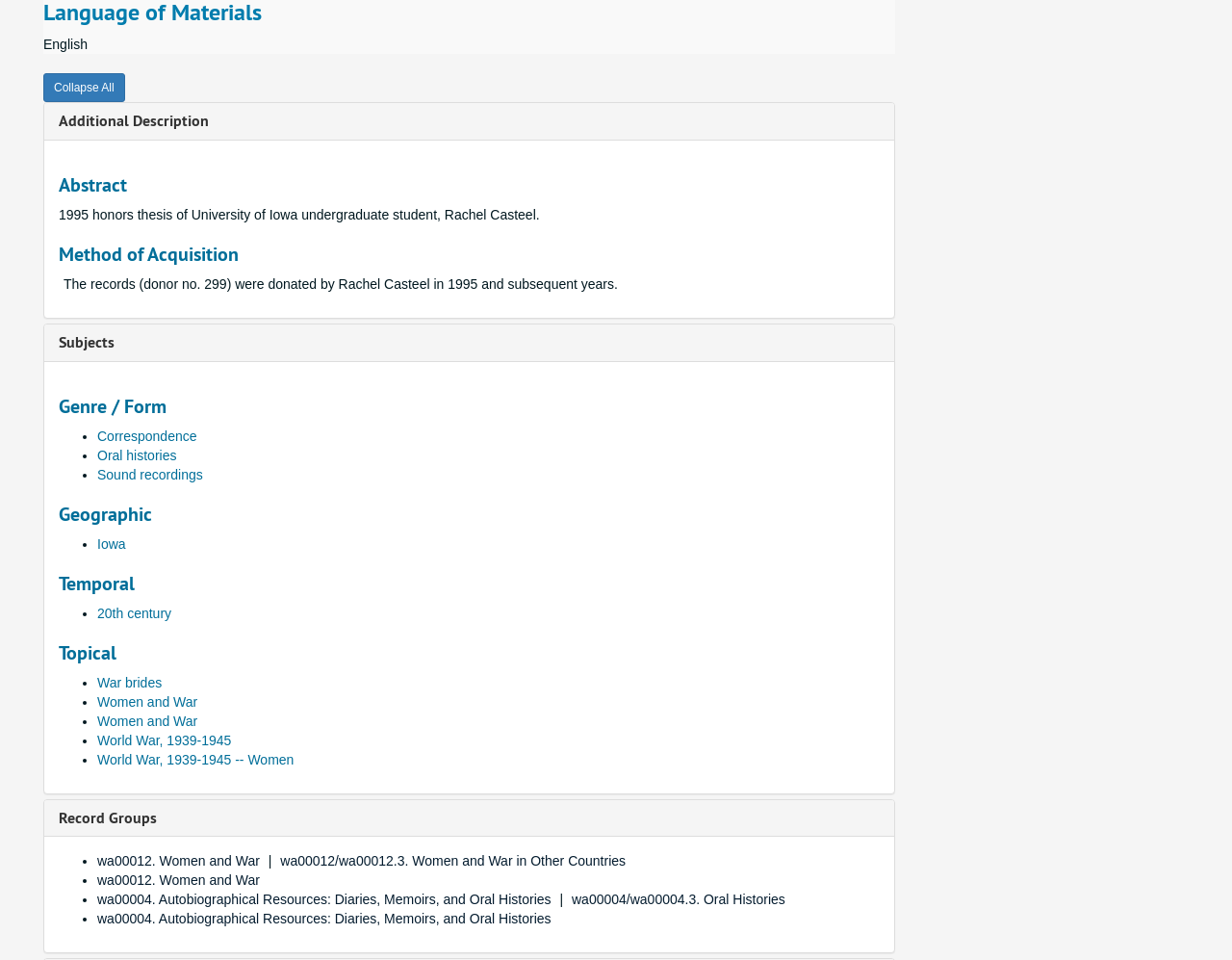What is the abstract of the thesis?
Please provide a comprehensive answer based on the information in the image.

The abstract can be found in the 'Abstract' section, which provides a brief summary of the thesis, stating that it is a 1995 honors thesis of University of Iowa undergraduate student, Rachel Casteel.